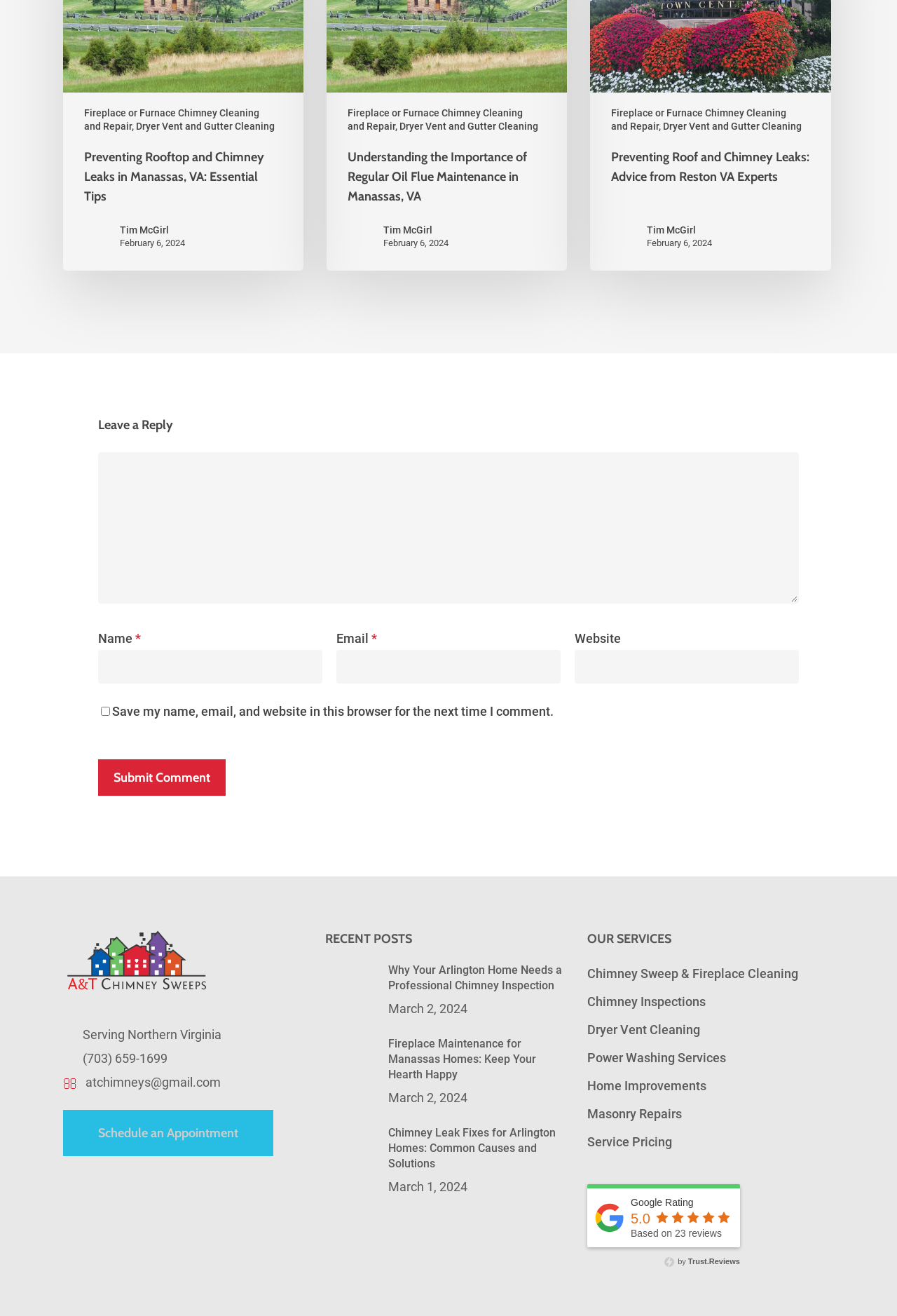Please identify the bounding box coordinates of the area that needs to be clicked to follow this instruction: "Click on the 'Chimney Sweep & Fireplace Cleaning' service".

[0.655, 0.734, 0.89, 0.745]